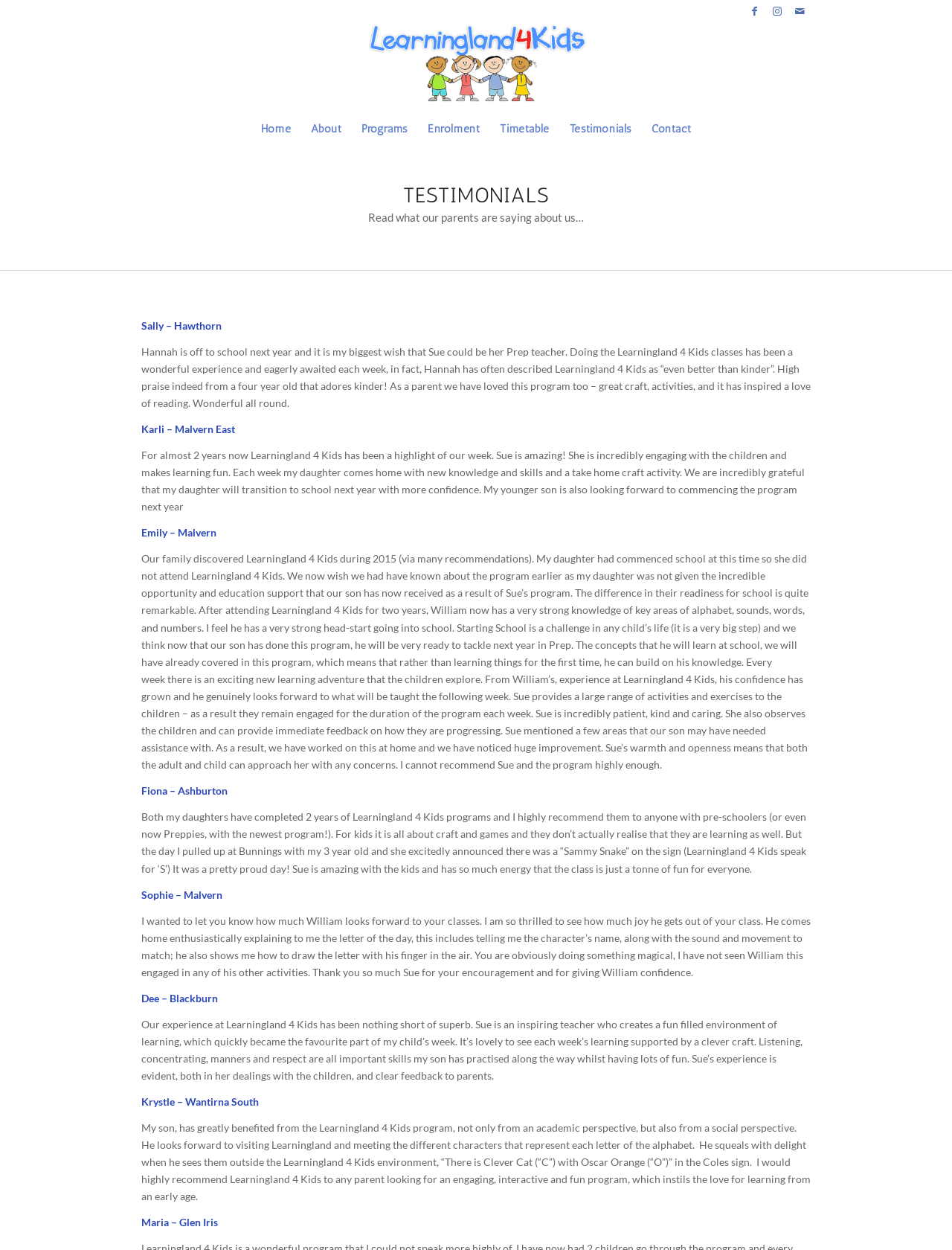Find the bounding box coordinates for the element that must be clicked to complete the instruction: "Check the Contact page". The coordinates should be four float numbers between 0 and 1, indicated as [left, top, right, bottom].

[0.673, 0.088, 0.736, 0.118]